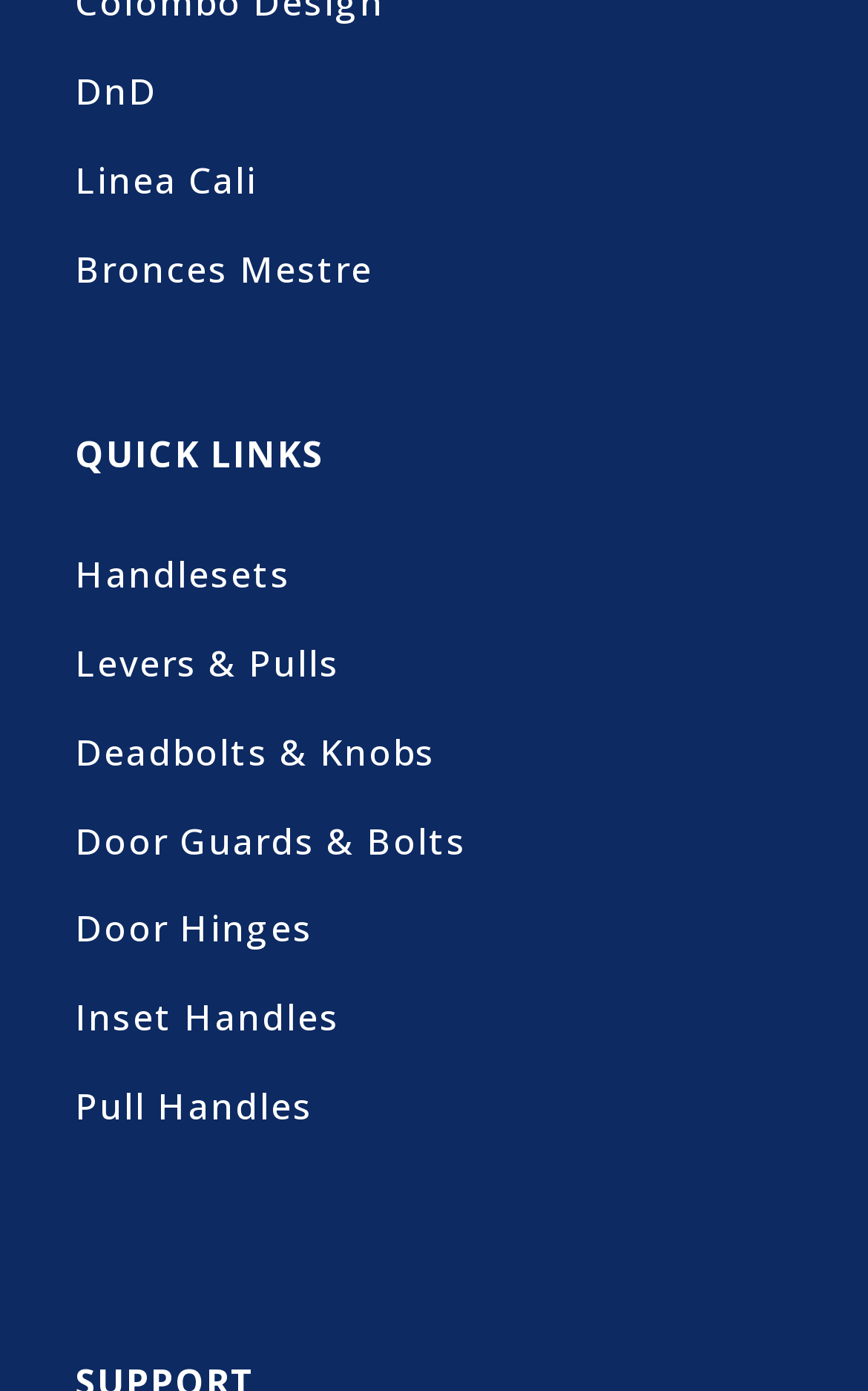Predict the bounding box coordinates of the area that should be clicked to accomplish the following instruction: "explore Door Hinges". The bounding box coordinates should consist of four float numbers between 0 and 1, i.e., [left, top, right, bottom].

[0.086, 0.65, 0.36, 0.685]